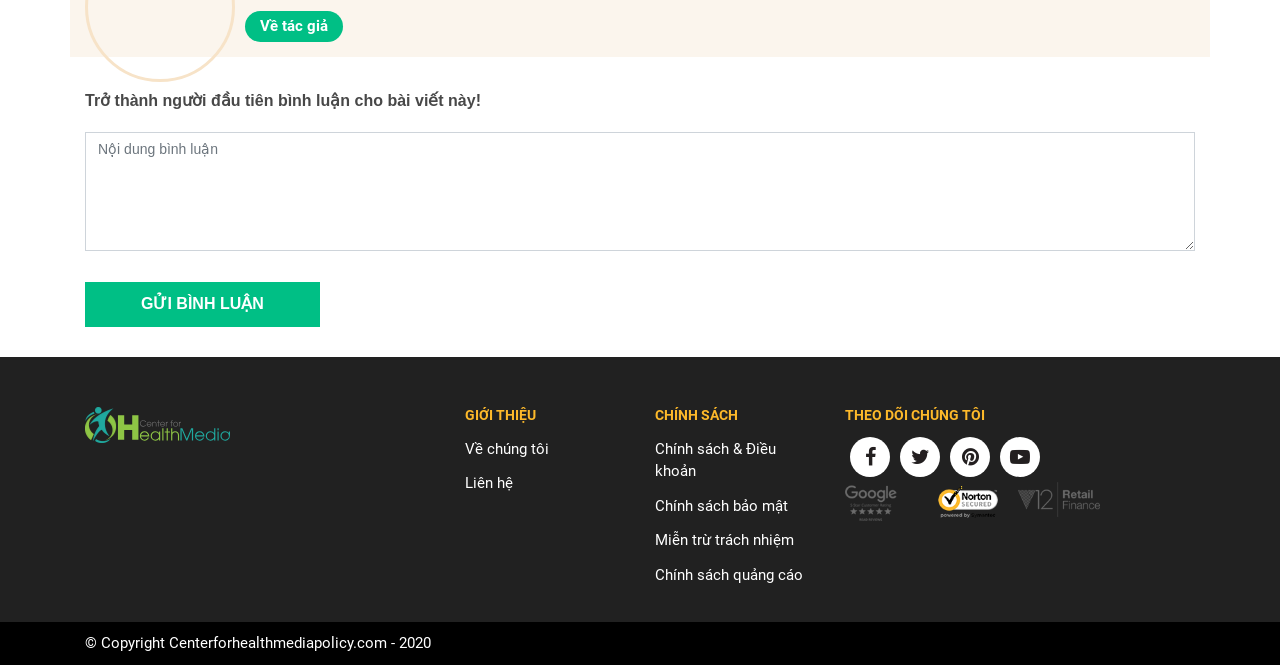How many headings are there on the webpage?
Based on the screenshot, answer the question with a single word or phrase.

3